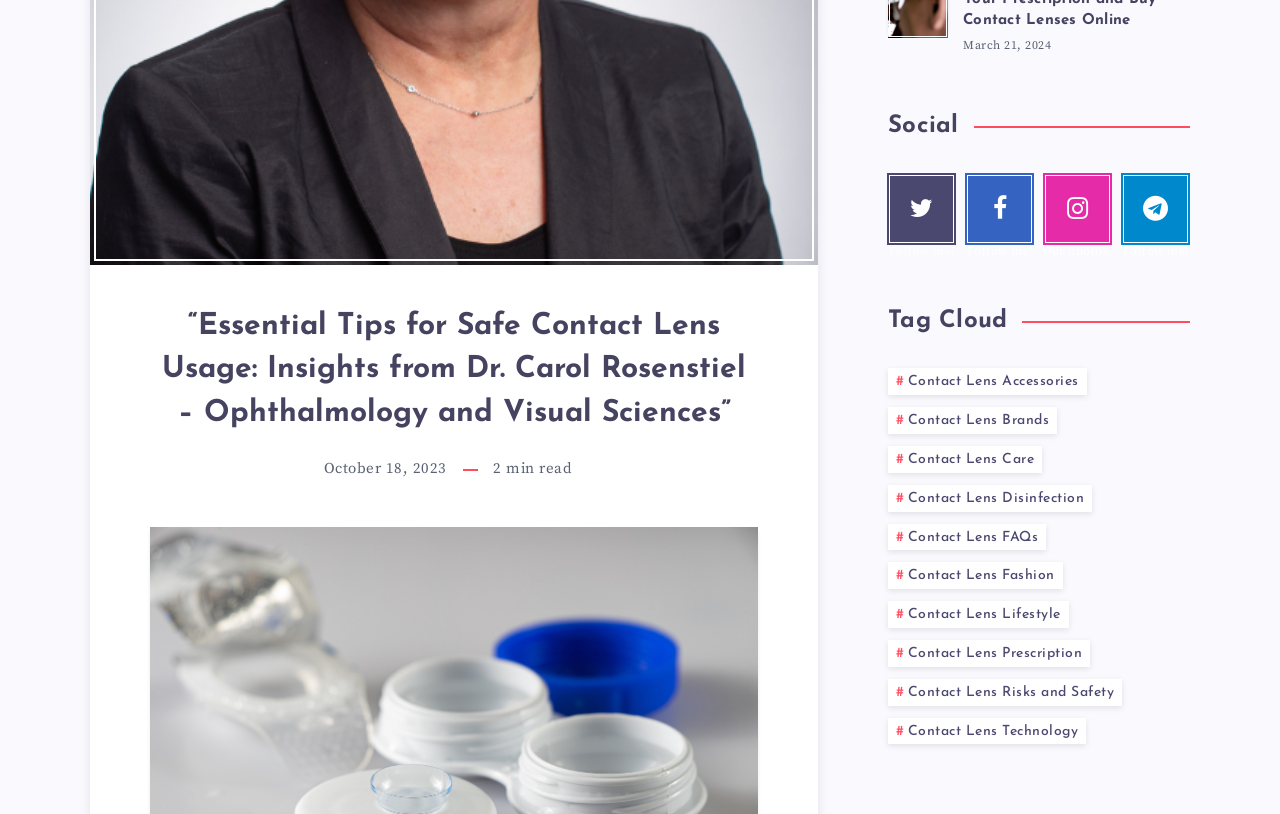Identify the bounding box of the UI element described as follows: "Contact Lens Lifestyle". Provide the coordinates as four float numbers in the range of 0 to 1 [left, top, right, bottom].

[0.694, 0.739, 0.835, 0.771]